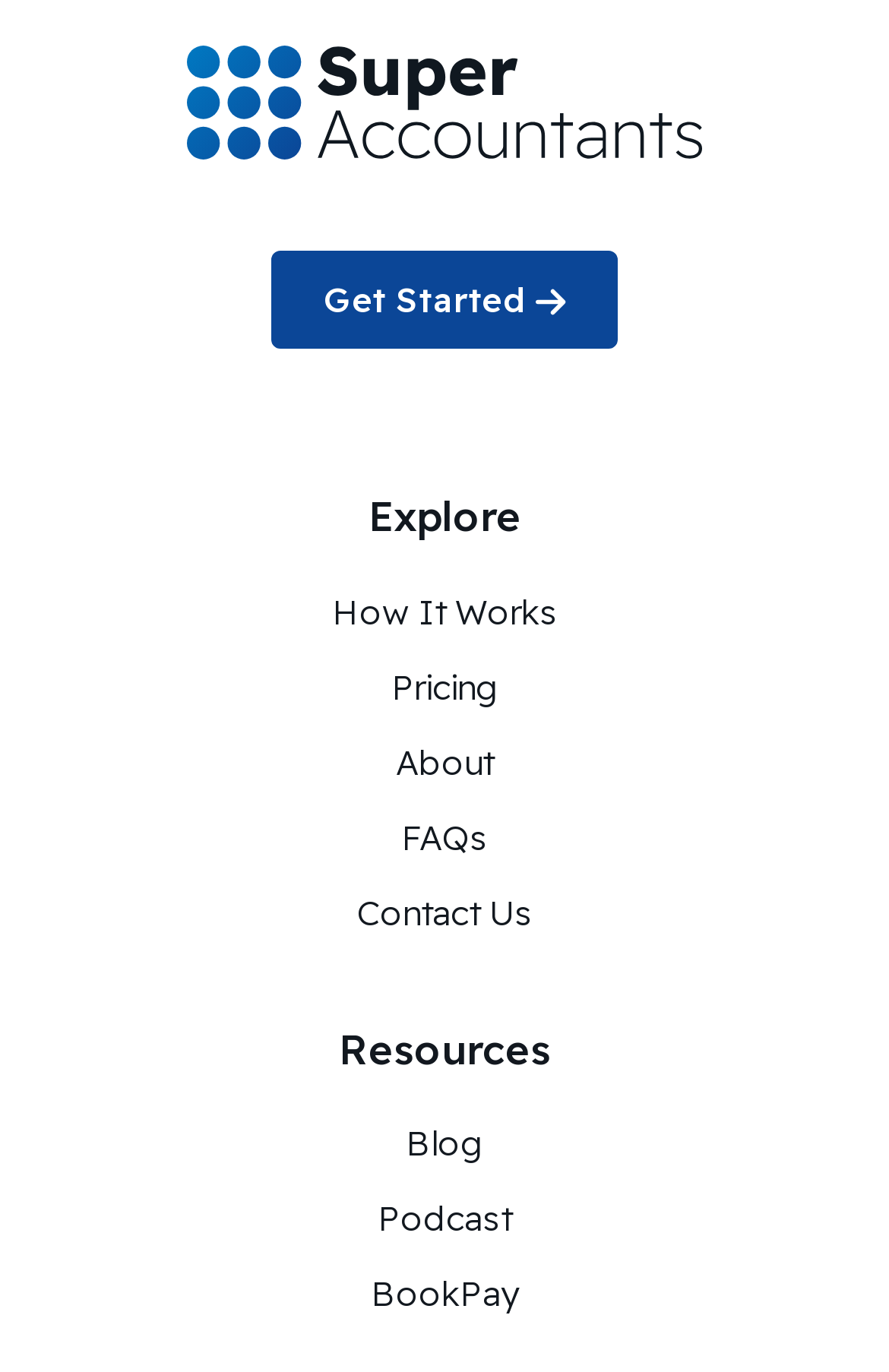Provide the bounding box coordinates for the UI element that is described as: "alt="Worcester Bosch"".

None